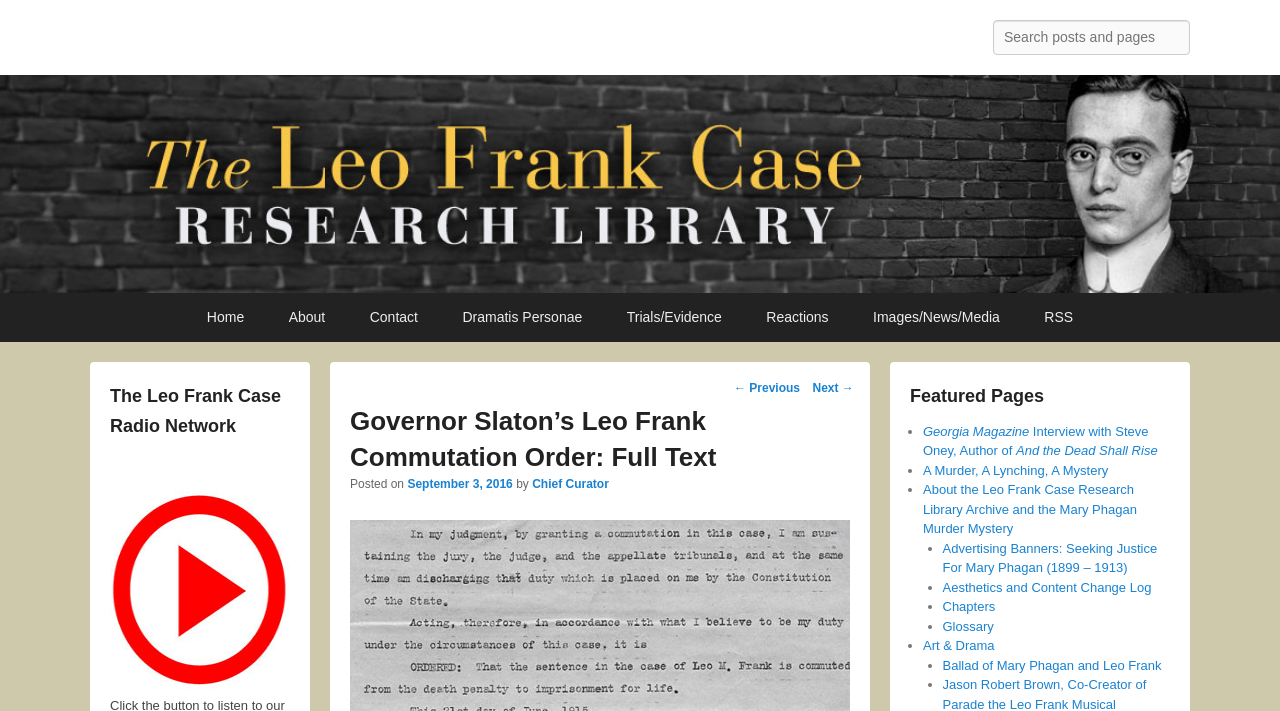Use the details in the image to answer the question thoroughly: 
What is the topic of the webpage?

The topic of the webpage can be inferred from the heading elements and the content of the webpage, which suggests that the webpage is about the Leo Frank Case, including the trial, appeals, and lynching of Leo Frank.